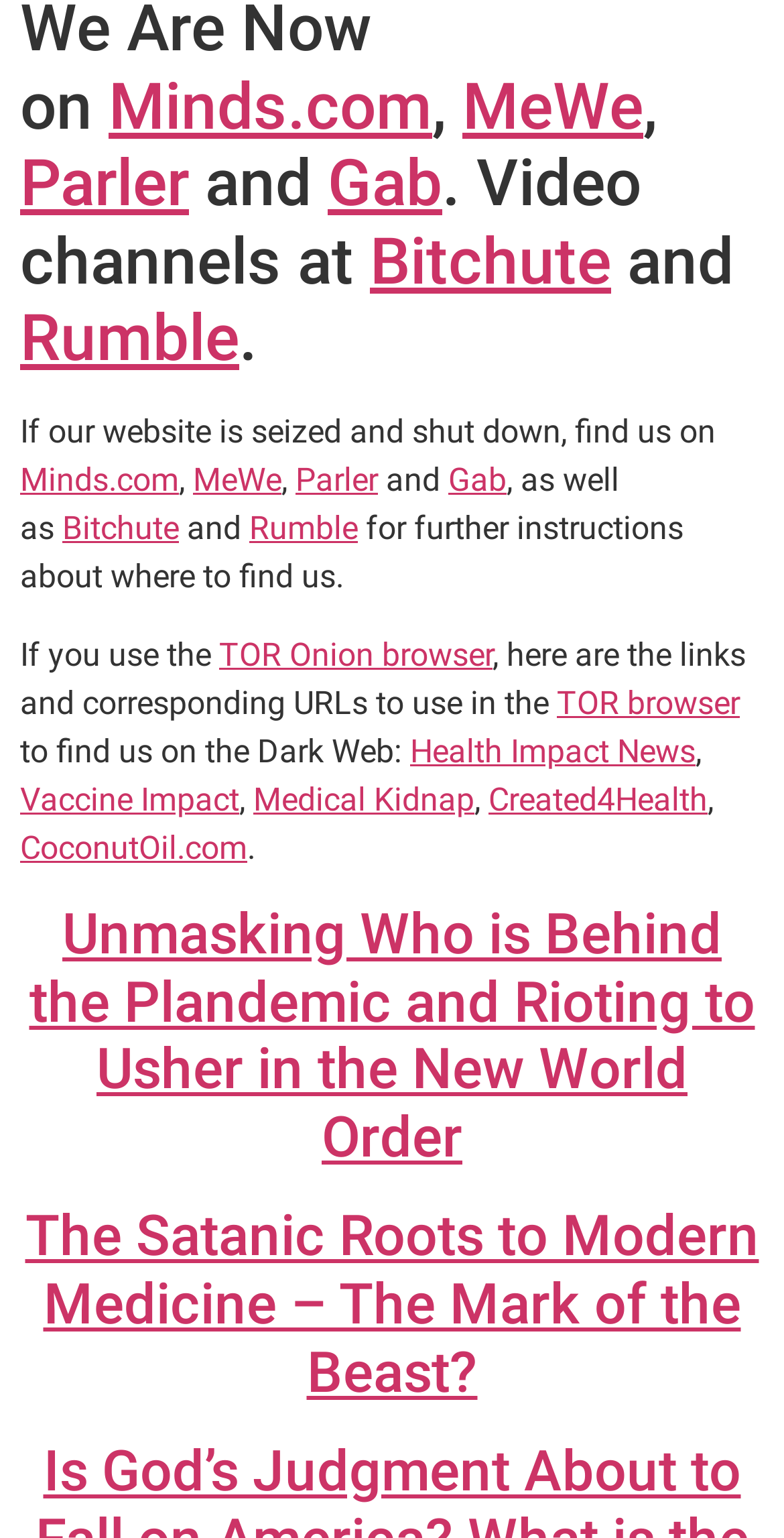What is the purpose of the TOR Onion browser?
From the screenshot, provide a brief answer in one word or phrase.

To find the website on the Dark Web